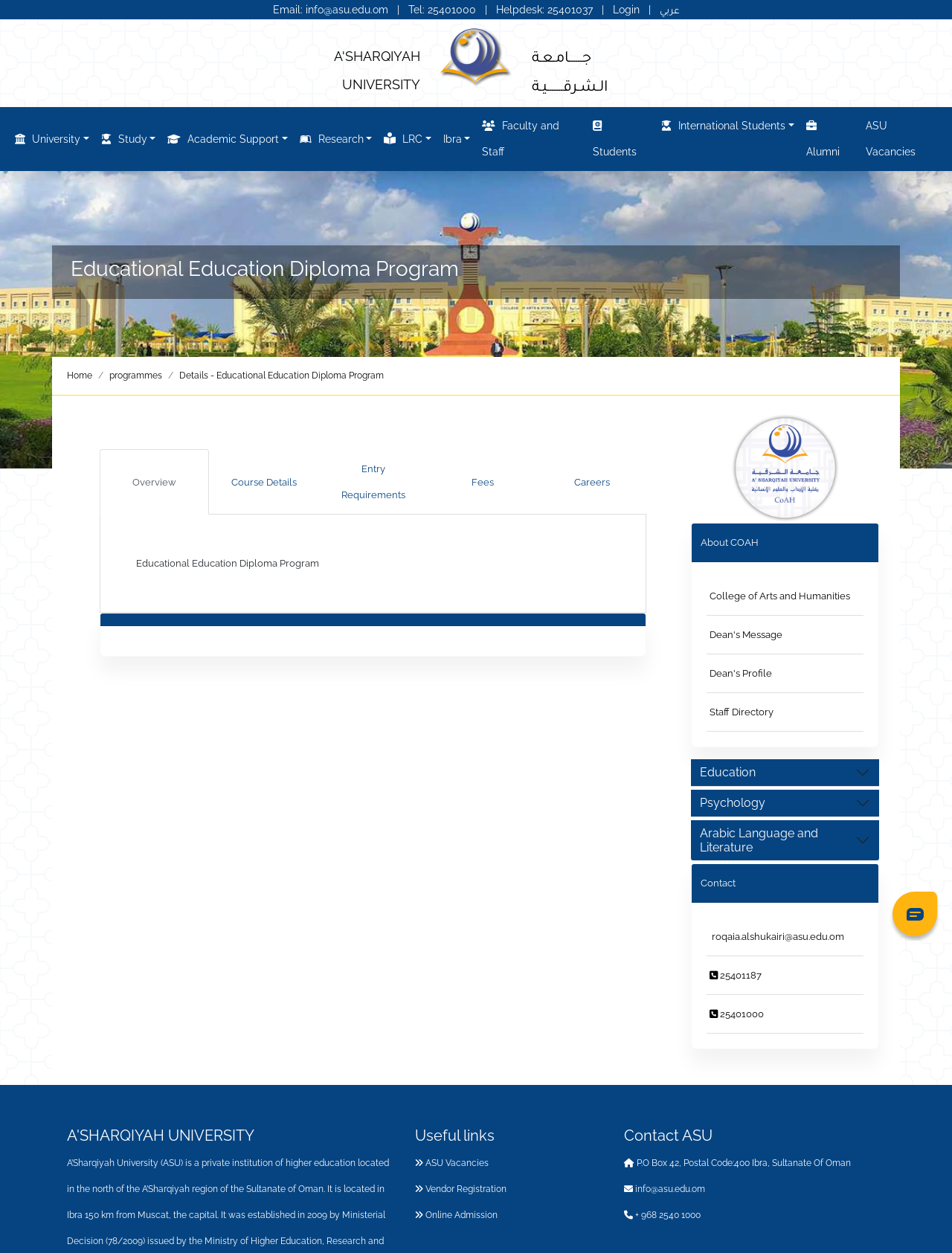Reply to the question with a single word or phrase:
What is the email address of the university?

info@asu.edu.om